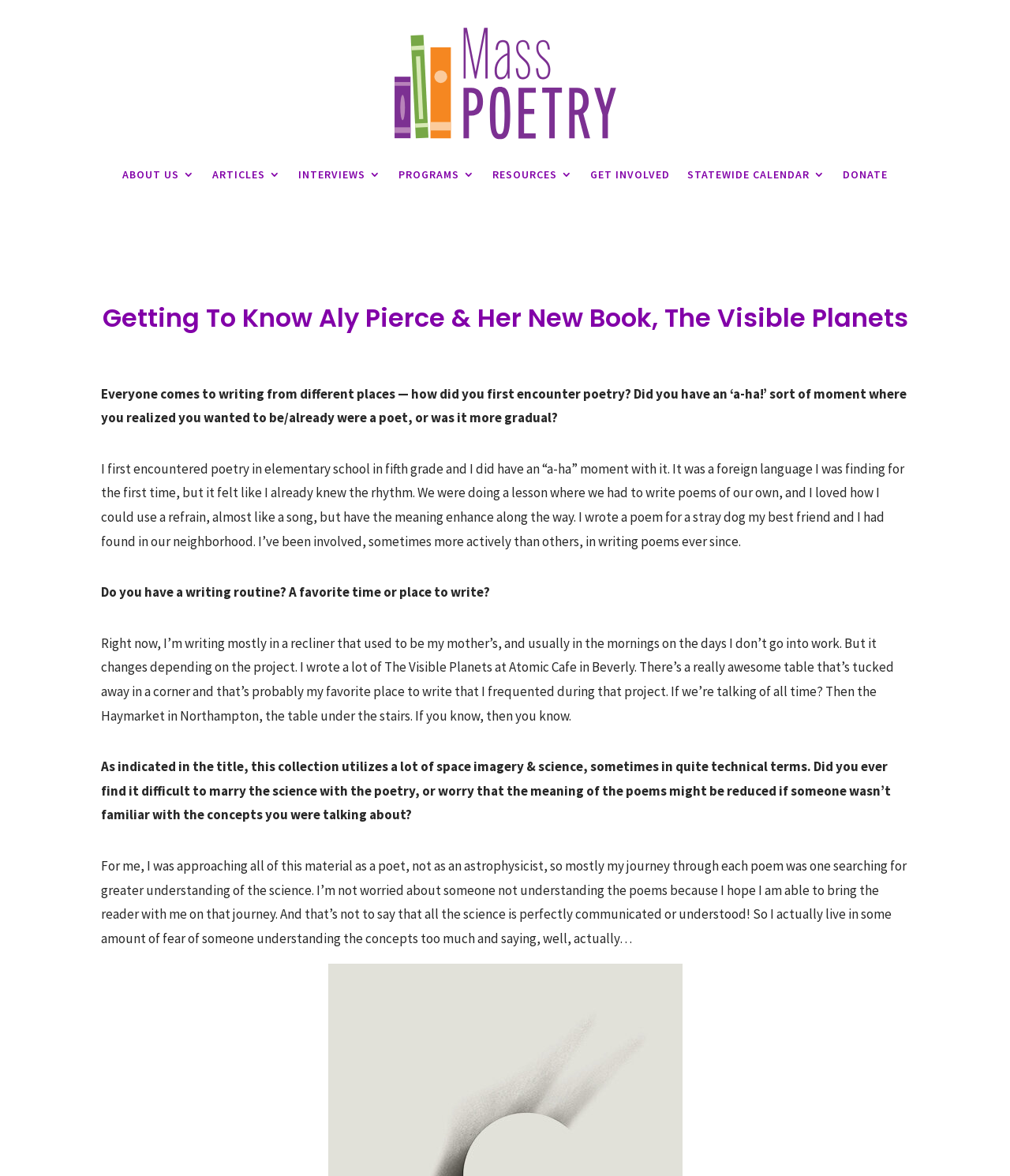What is the name of the cafe where Aly Pierce wrote a lot of The Visible Planets?
Please give a detailed answer to the question using the information shown in the image.

I found the answer by reading the text where Aly Pierce mentions writing a lot of The Visible Planets at Atomic Cafe in Beverly.